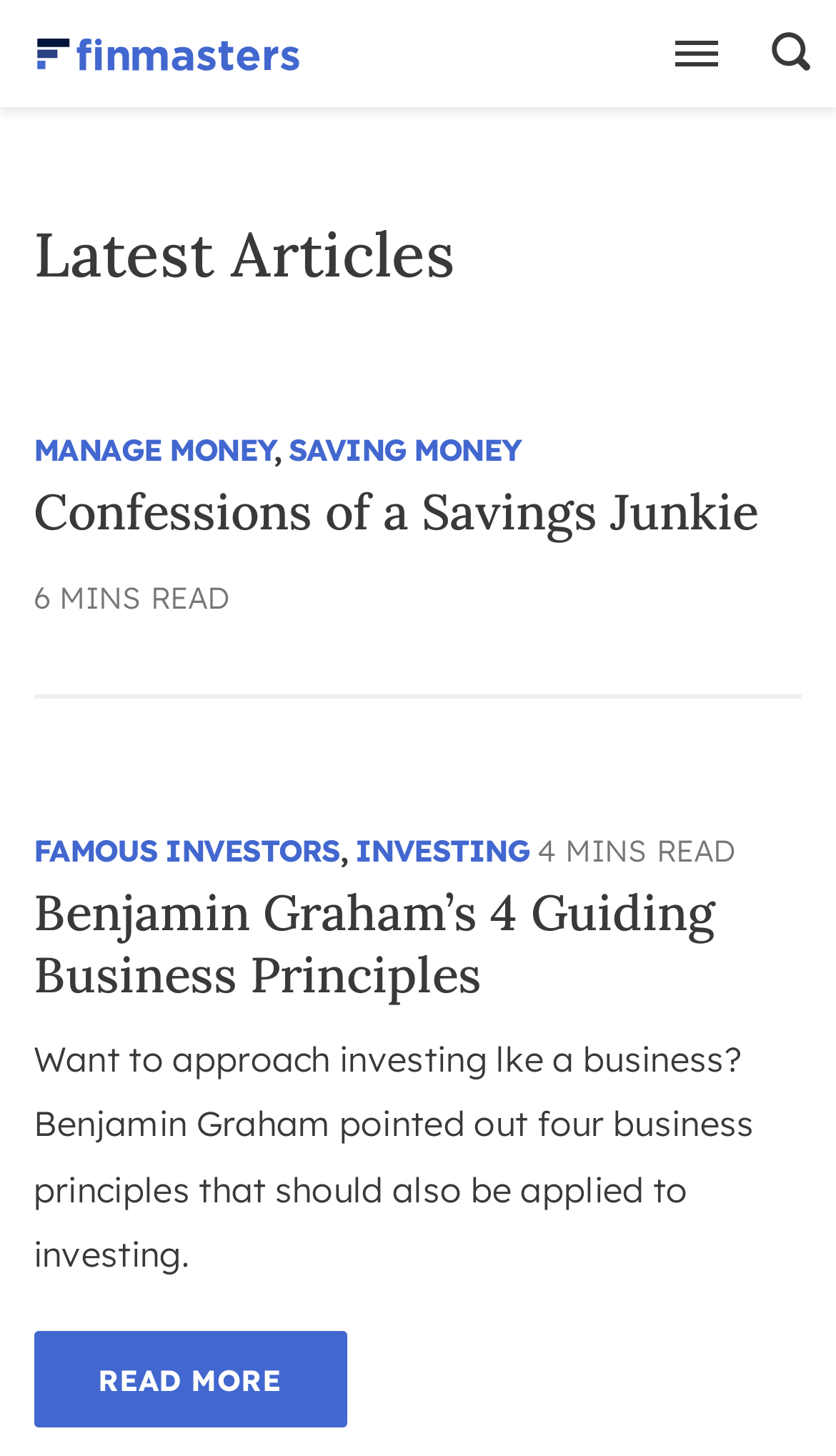Can you specify the bounding box coordinates of the area that needs to be clicked to fulfill the following instruction: "Click the 'READ MORE' link"?

[0.04, 0.913, 0.414, 0.981]